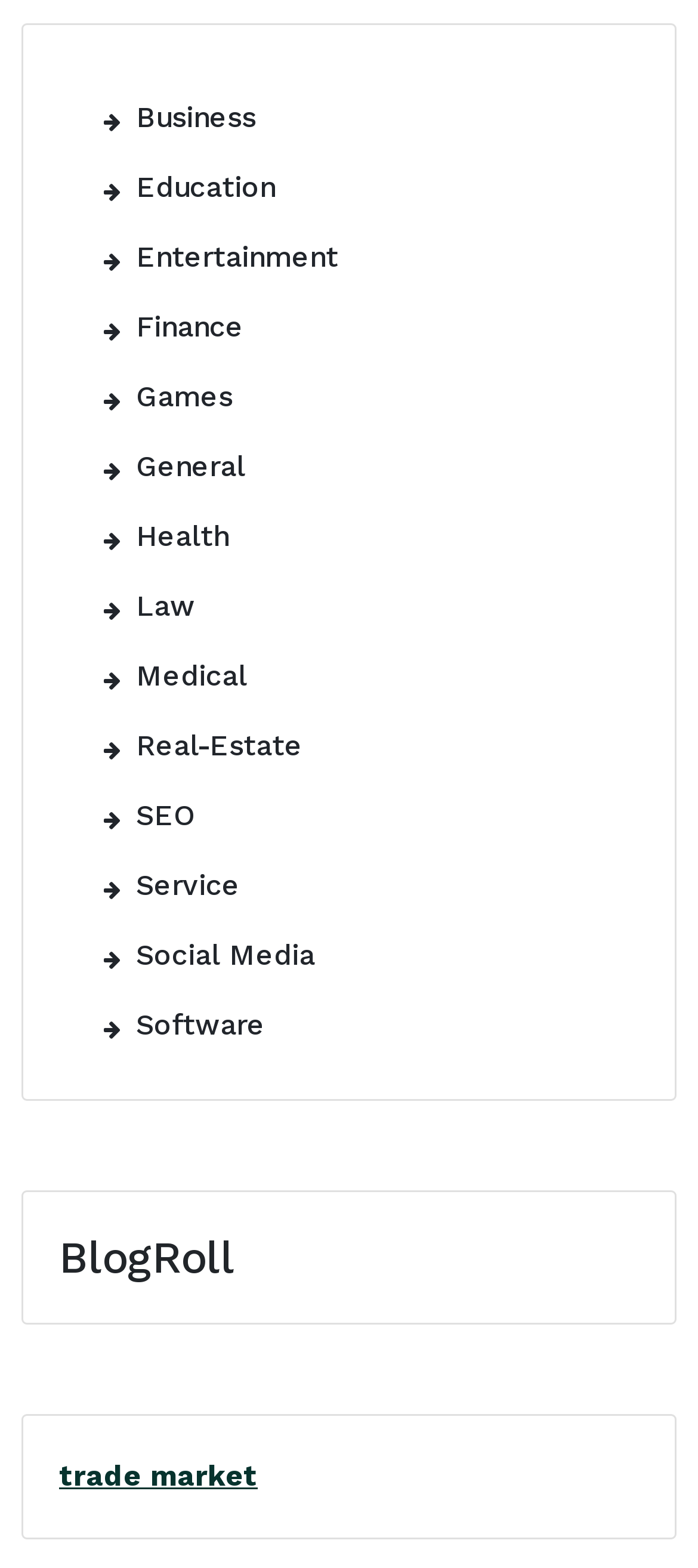Locate the bounding box coordinates of the area where you should click to accomplish the instruction: "Share this story on LinkedIn".

None